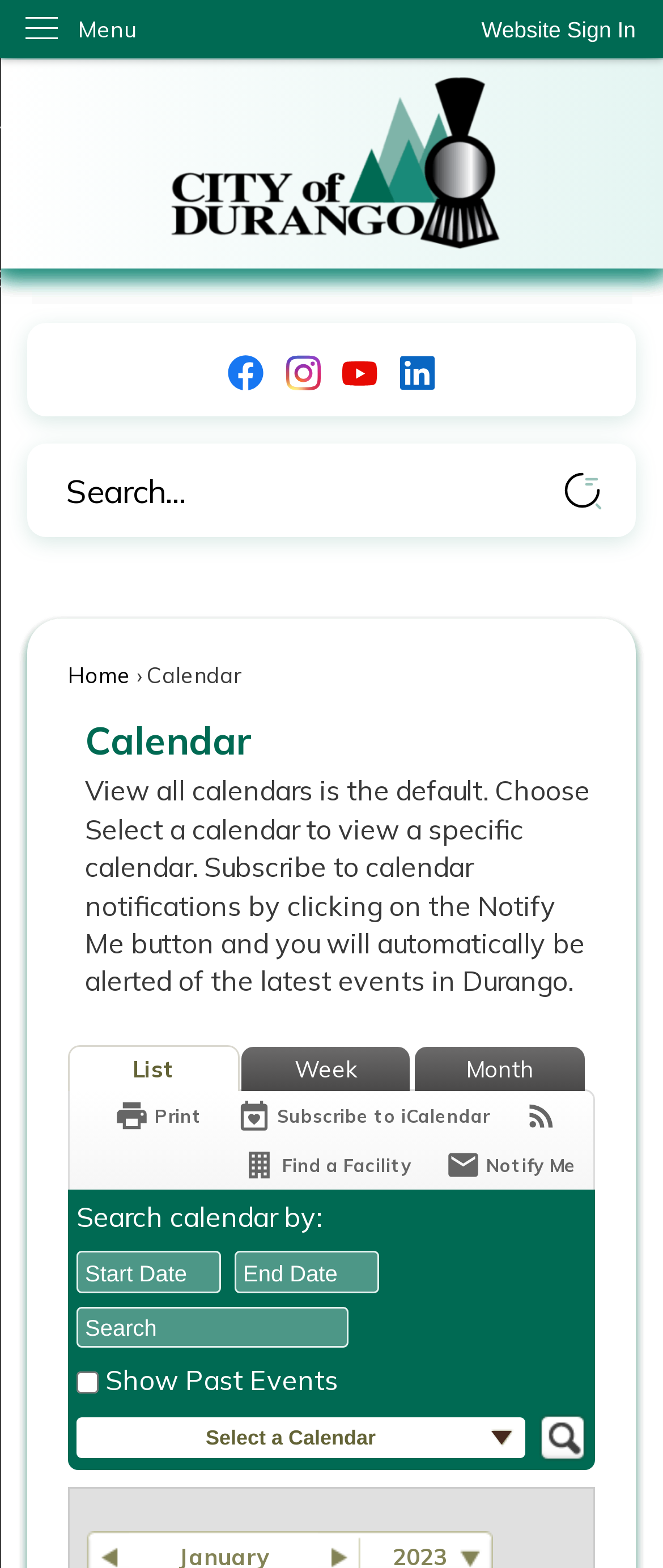Answer the question with a single word or phrase: 
How many calendar view options are available?

4